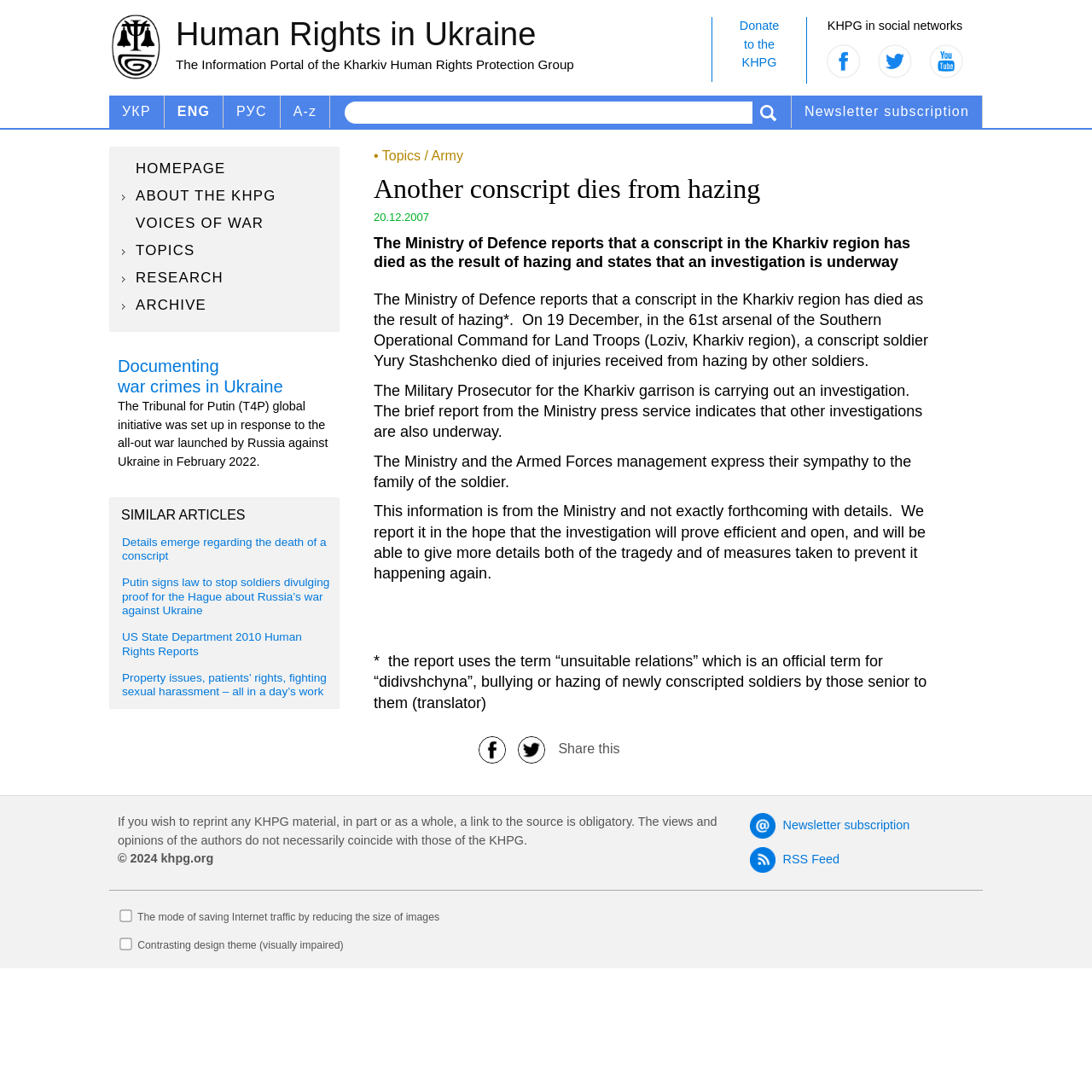Please indicate the bounding box coordinates for the clickable area to complete the following task: "Click on the Donate to the KHPG link". The coordinates should be specified as four float numbers between 0 and 1, i.e., [left, top, right, bottom].

[0.652, 0.016, 0.738, 0.075]